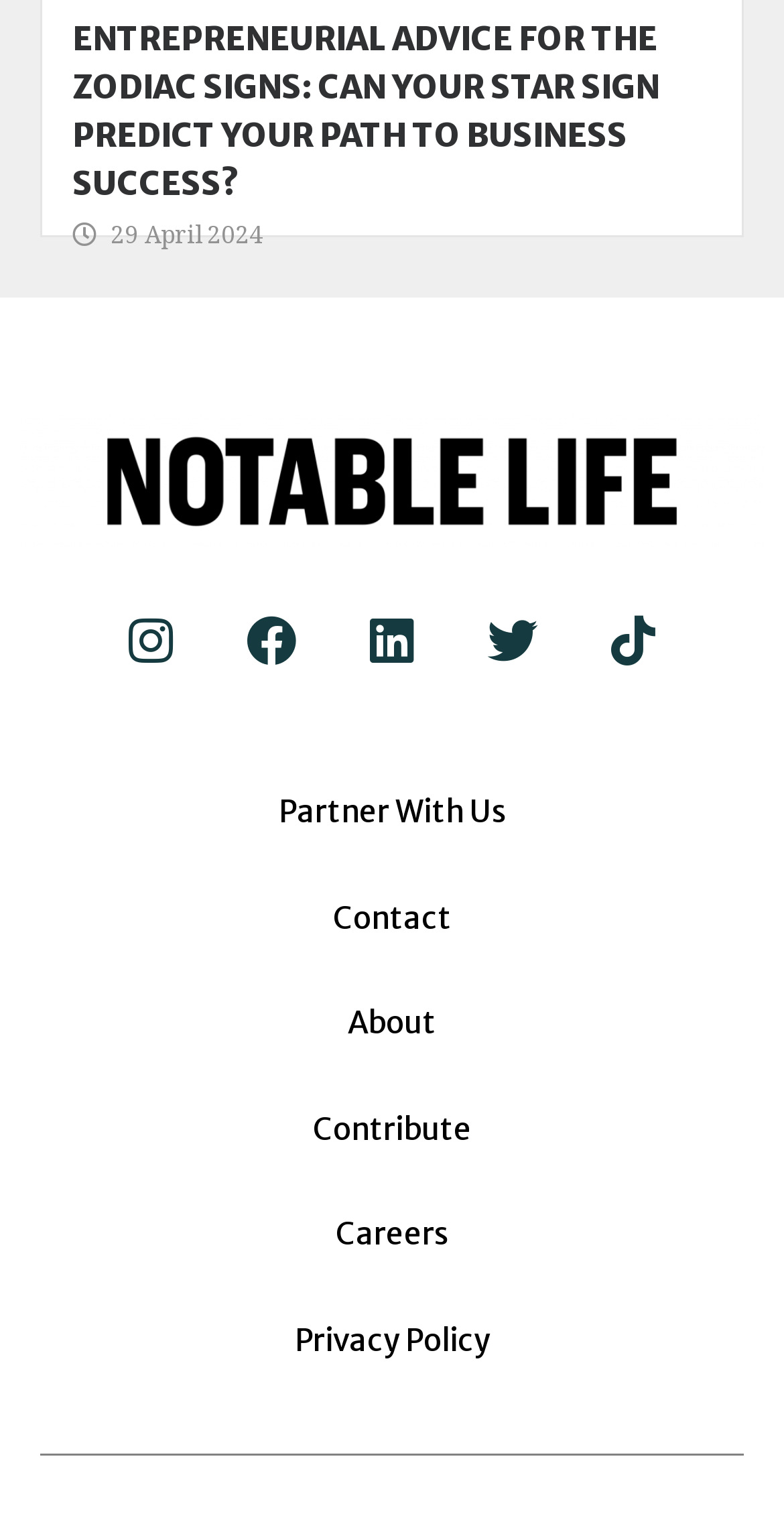What is the name of the logo at the top?
Based on the image, give a concise answer in the form of a single word or short phrase.

Notable Life